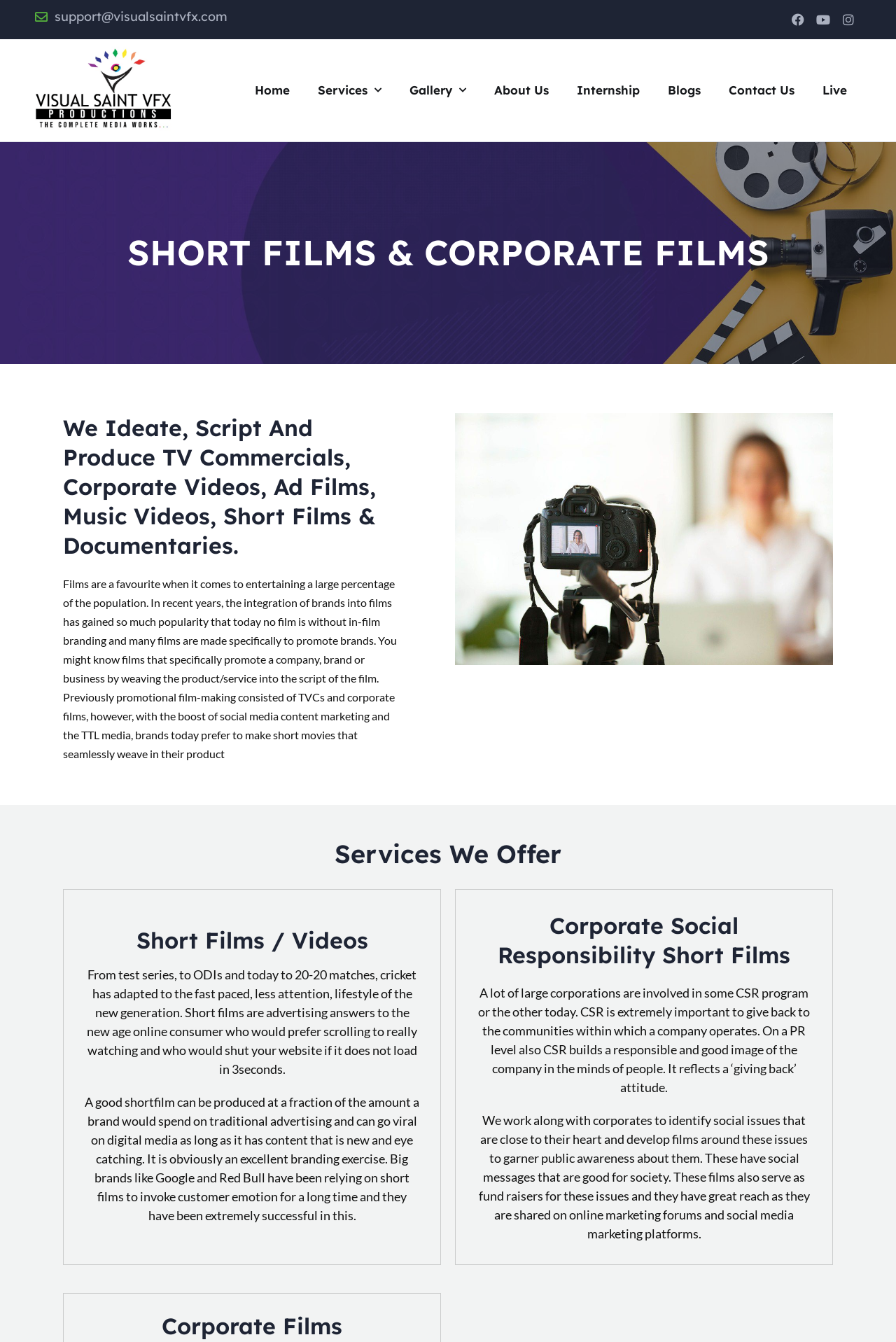Please identify the bounding box coordinates of the element I should click to complete this instruction: 'Explore the services offered'. The coordinates should be given as four float numbers between 0 and 1, like this: [left, top, right, bottom].

[0.339, 0.055, 0.441, 0.079]